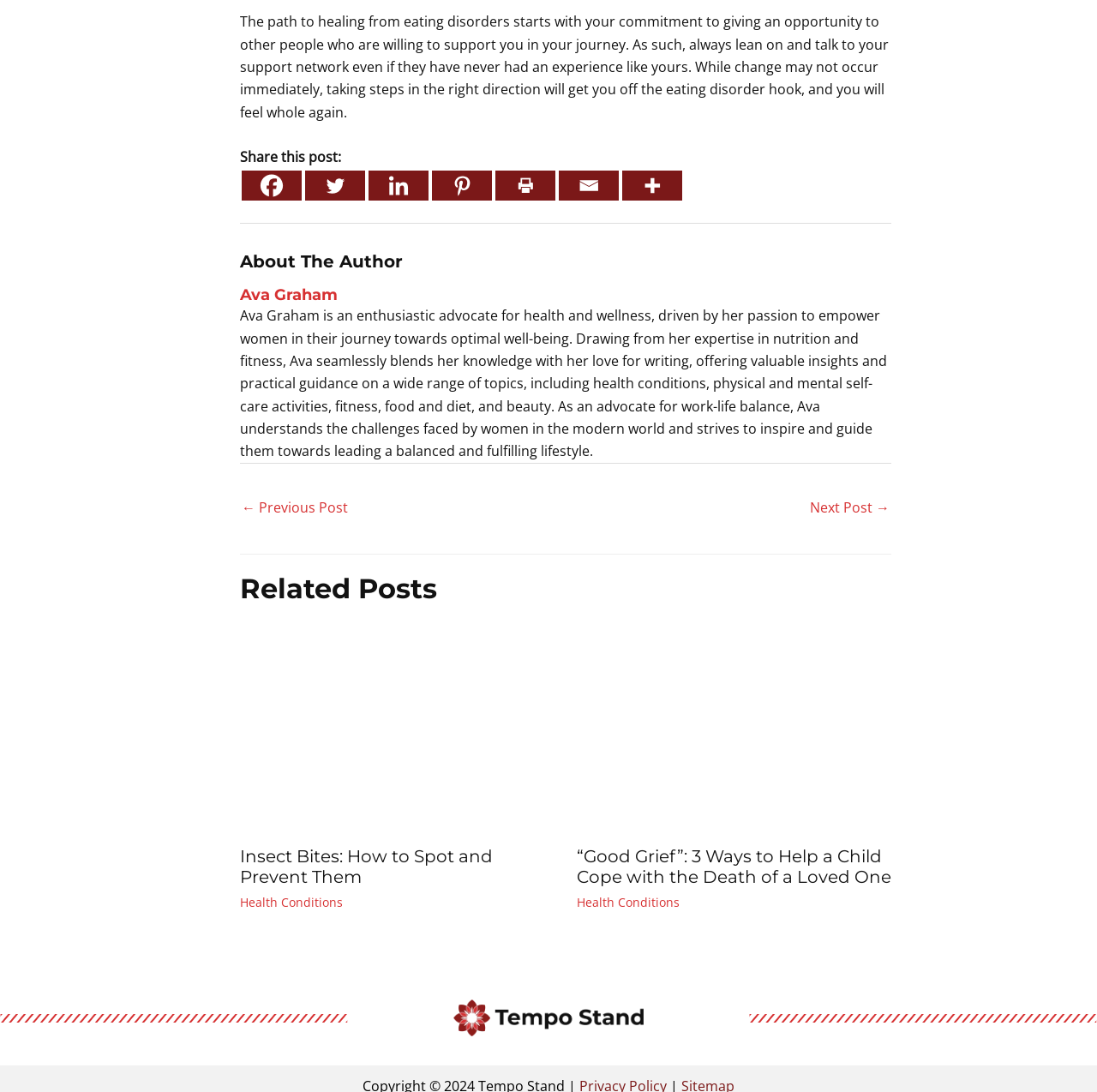Who is the author of the article?
Using the image provided, answer with just one word or phrase.

Ava Graham